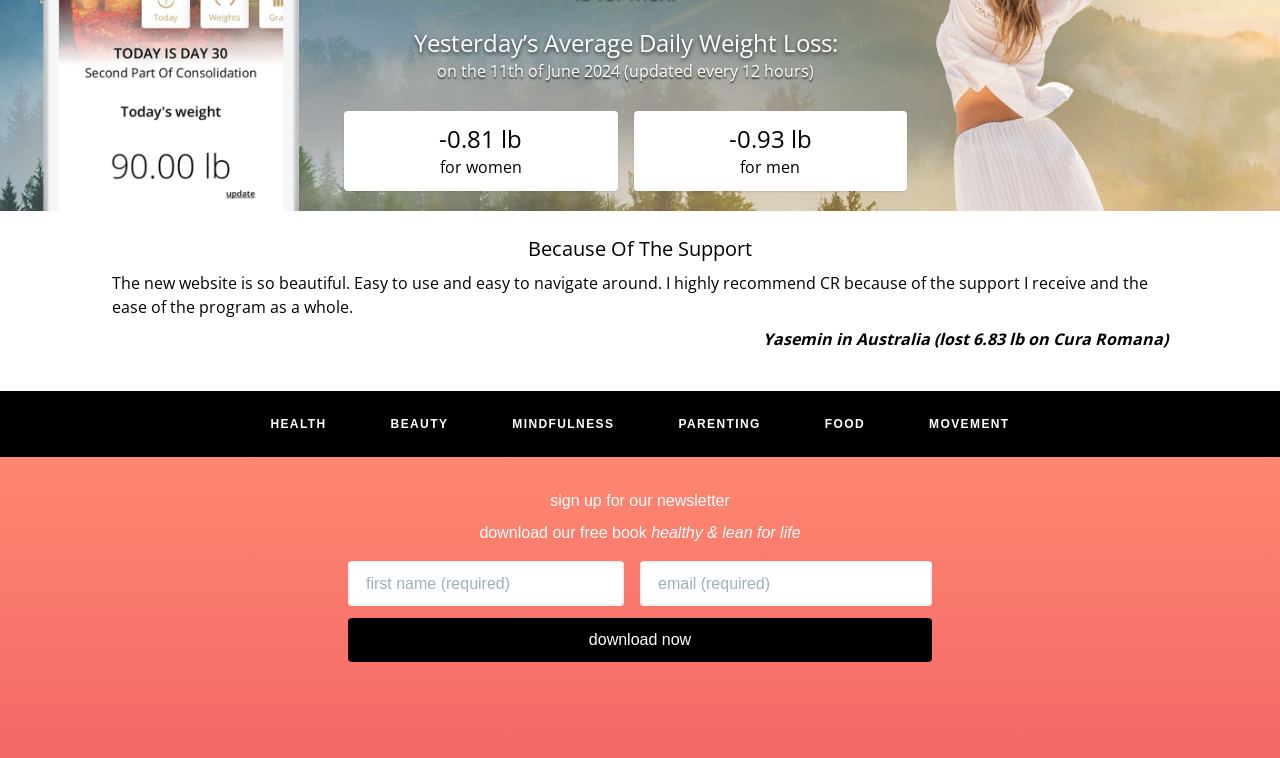Give a concise answer using only one word or phrase for this question:
What is the average daily weight loss for women?

-0.81 lb